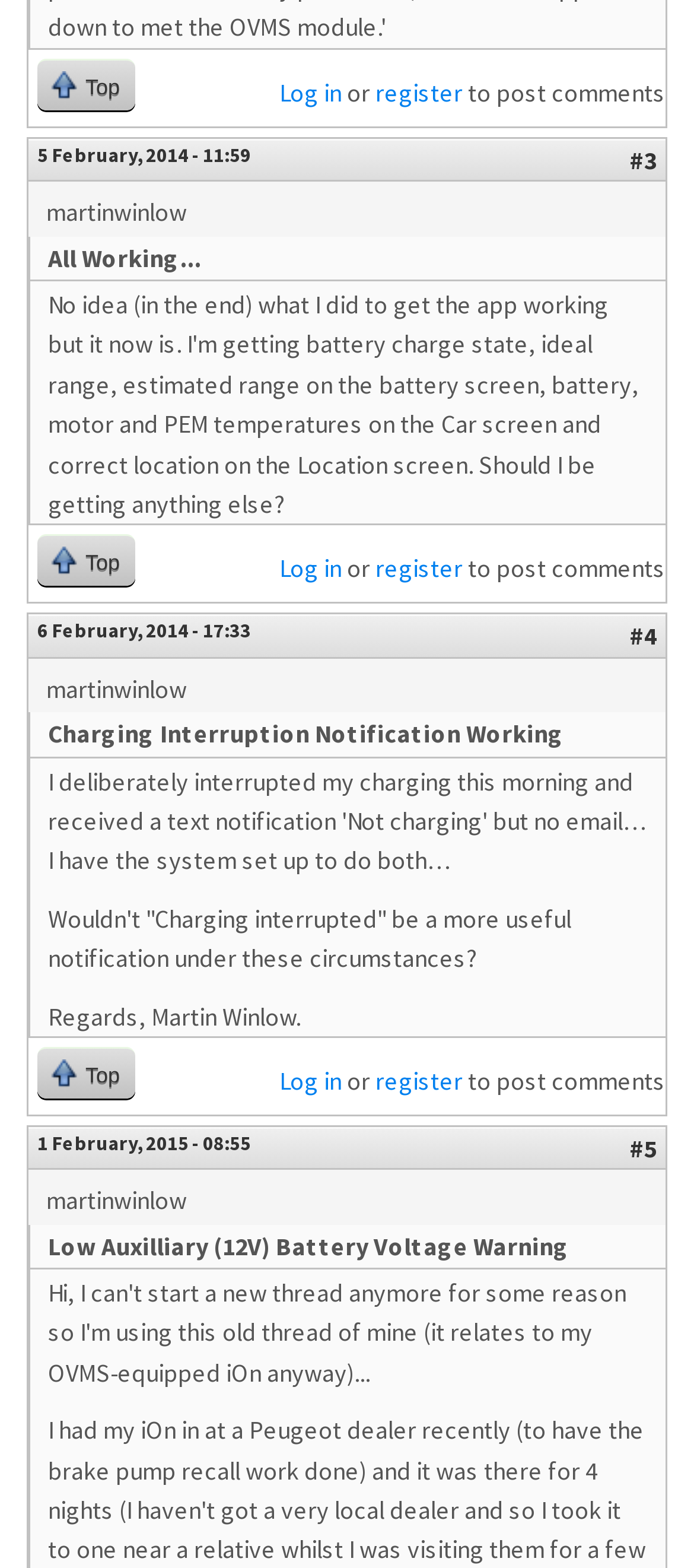Please reply to the following question using a single word or phrase: 
What is the topic of the second comment?

Charging Interruption Notification